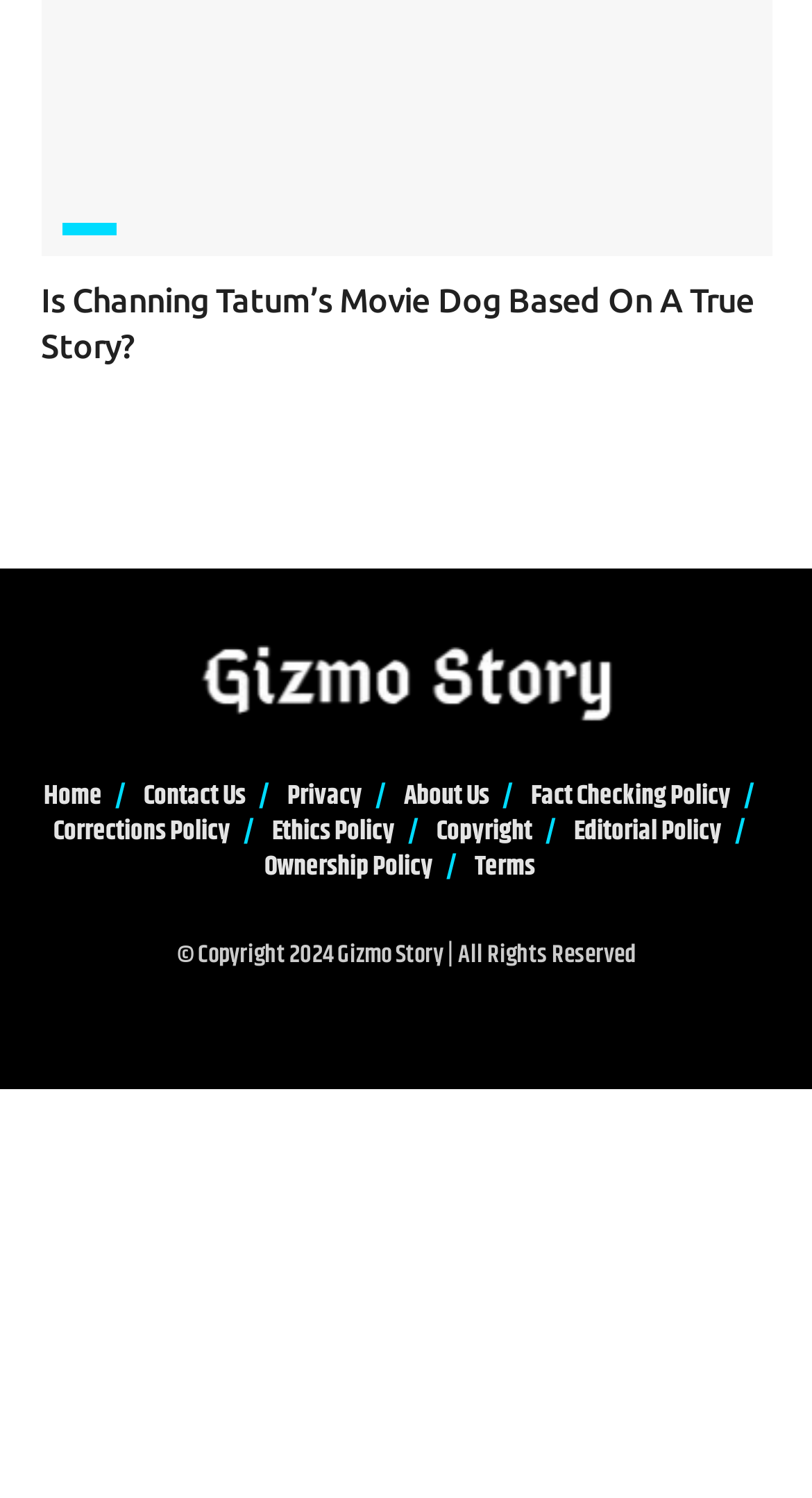Find the bounding box coordinates of the element to click in order to complete this instruction: "Learn about the fact checking policy". The bounding box coordinates must be four float numbers between 0 and 1, denoted as [left, top, right, bottom].

[0.654, 0.518, 0.9, 0.545]